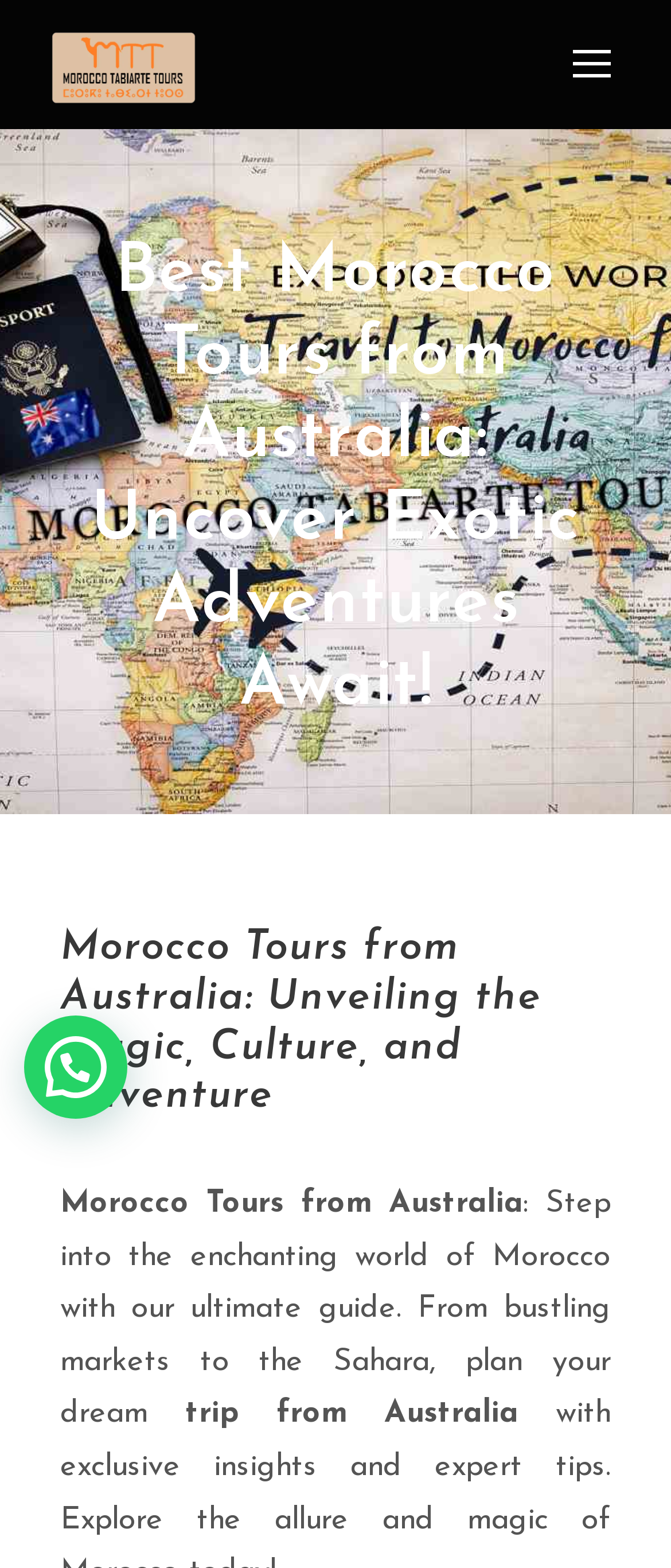Respond to the question below with a single word or phrase:
What is the destination of the tours mentioned on this webpage?

Morocco